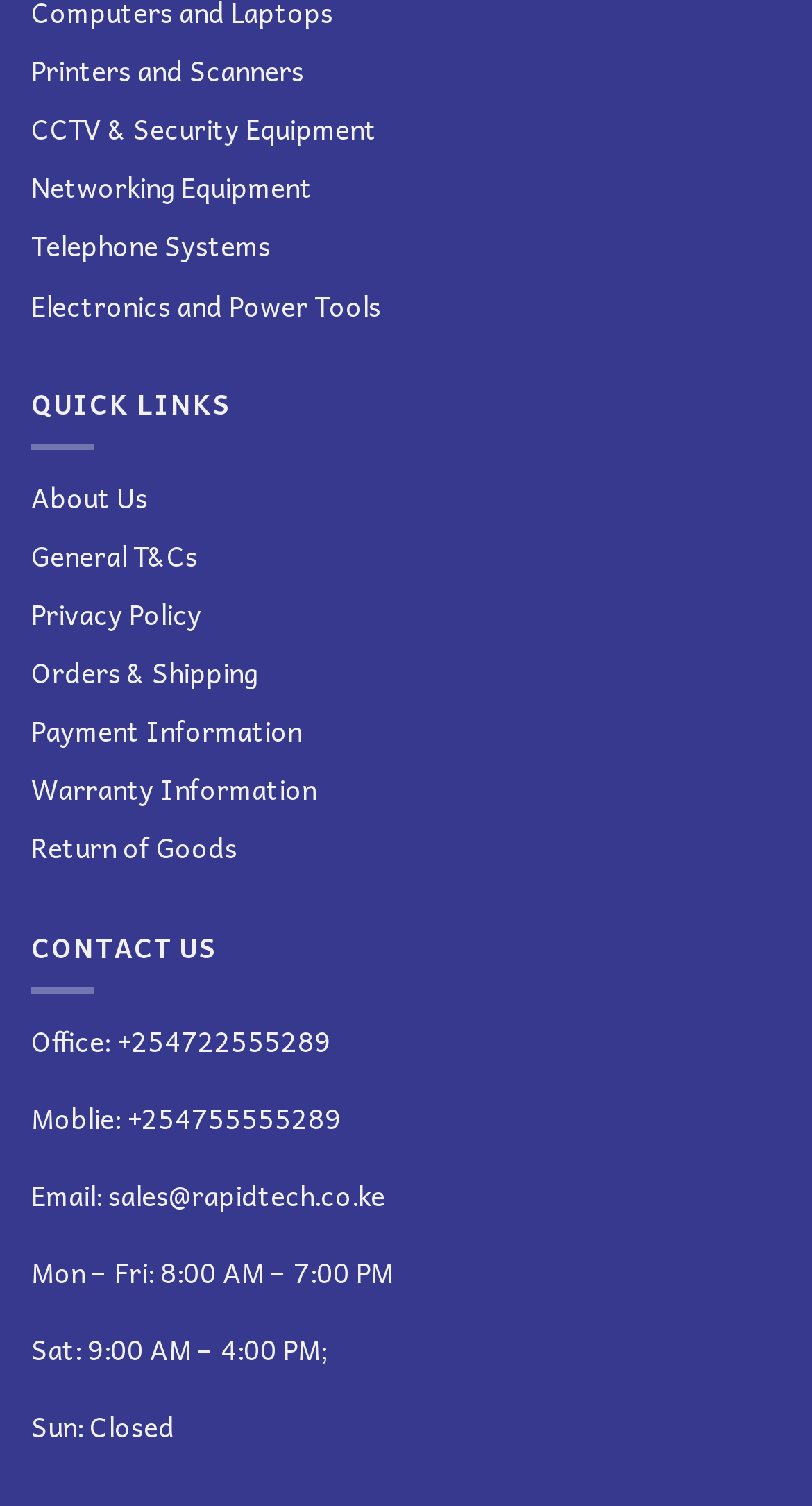Please use the details from the image to answer the following question comprehensively:
What are the office contact hours?

I found the contact hours by looking at the 'CONTACT US' section, where it lists the office hours as 'Mon – Fri: 8:00 AM – 7:00 PM'.